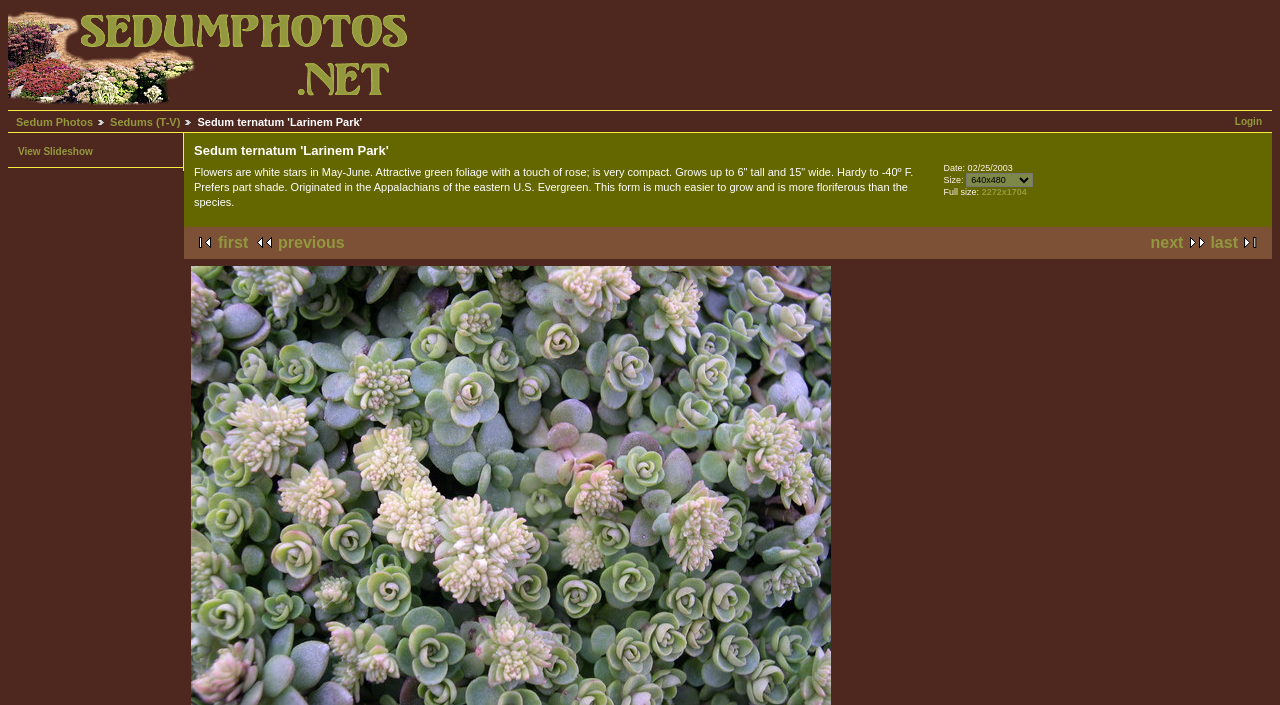Please find and report the bounding box coordinates of the element to click in order to perform the following action: "view slideshow". The coordinates should be expressed as four float numbers between 0 and 1, in the format [left, top, right, bottom].

[0.012, 0.203, 0.138, 0.227]